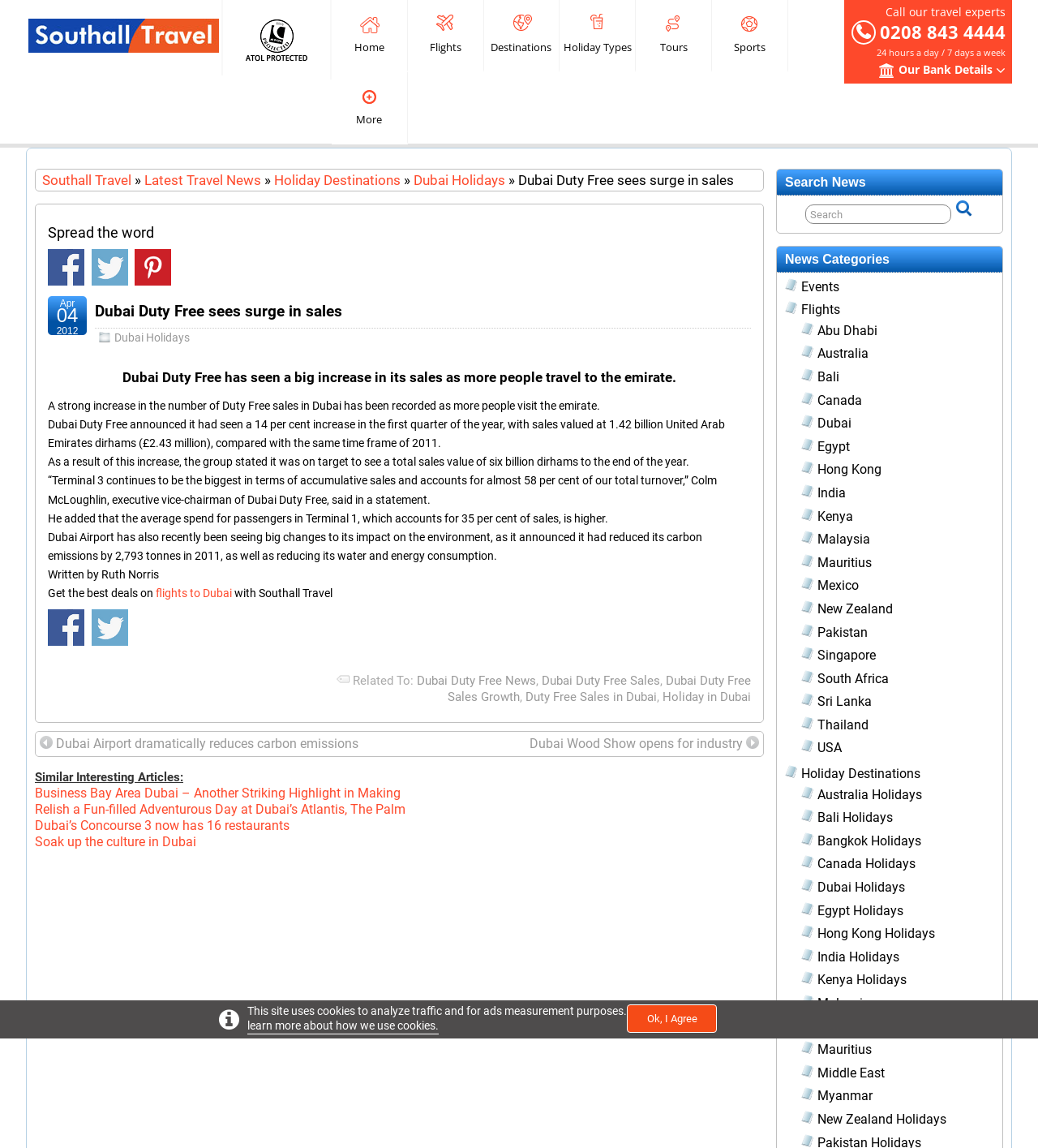From the element description: "Canada Holidays", extract the bounding box coordinates of the UI element. The coordinates should be expressed as four float numbers between 0 and 1, in the order [left, top, right, bottom].

[0.788, 0.746, 0.882, 0.759]